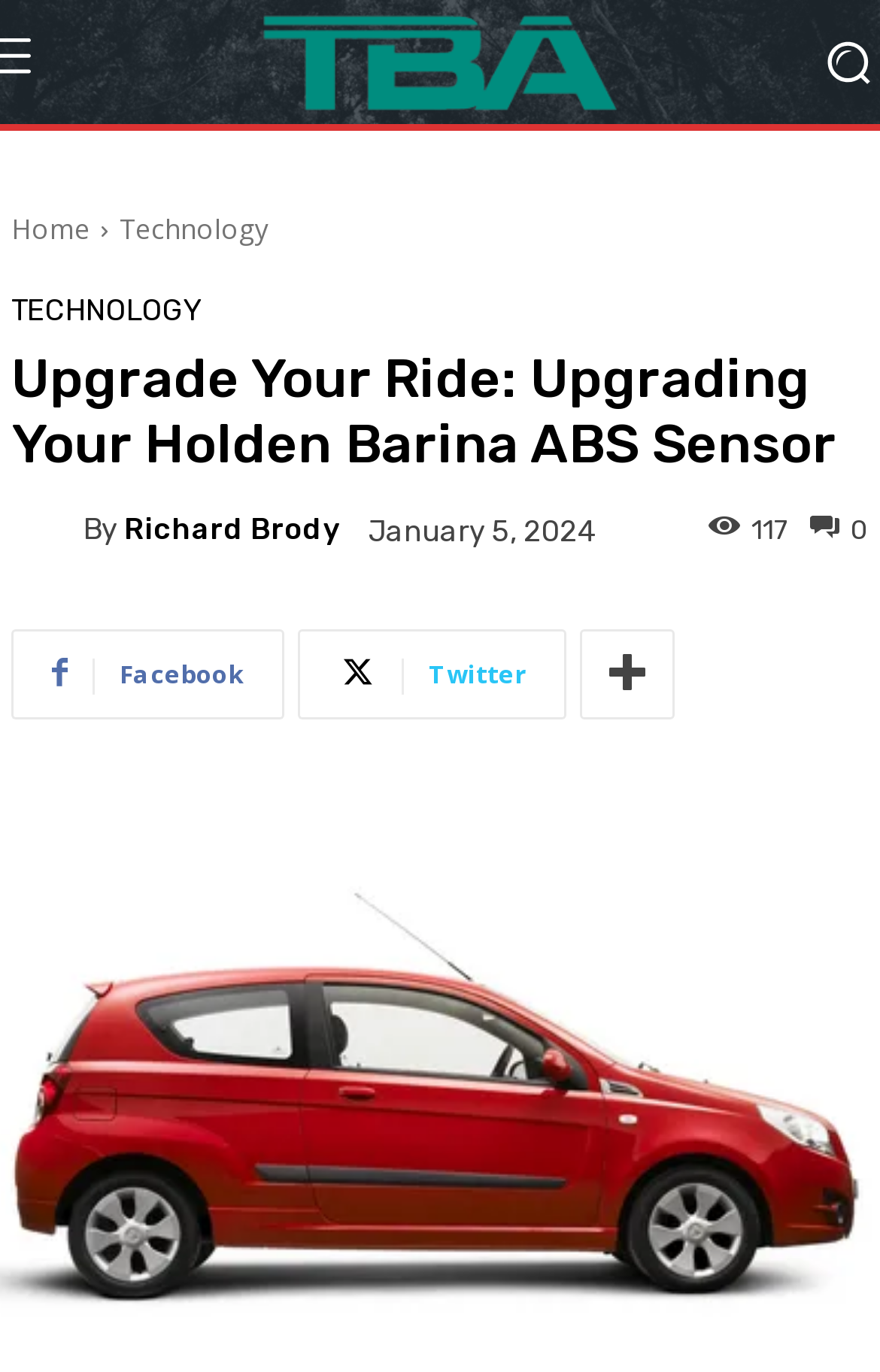Locate the bounding box coordinates of the clickable part needed for the task: "Check the number of views".

[0.854, 0.374, 0.895, 0.397]